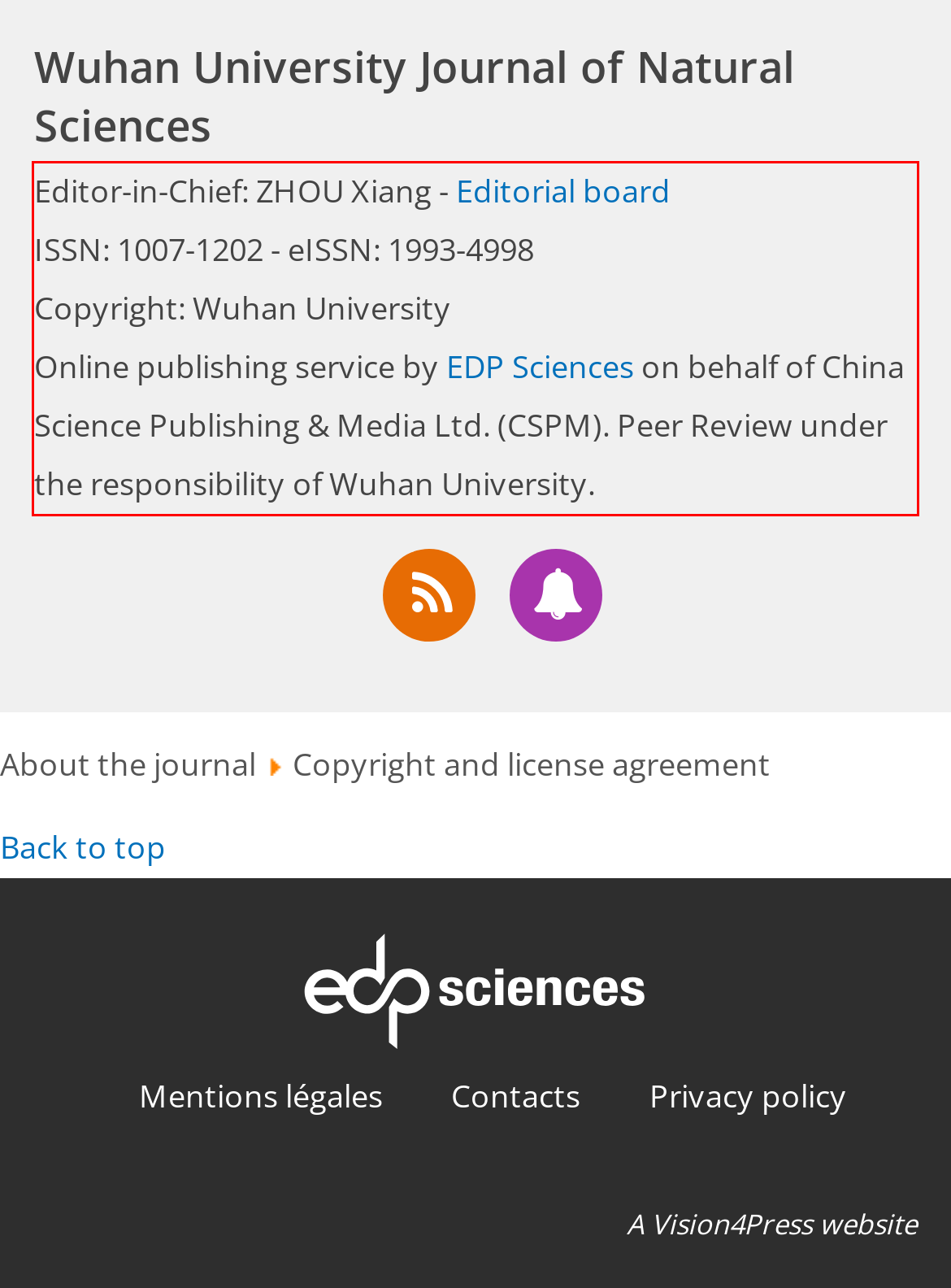You have a screenshot of a webpage with a red bounding box. Use OCR to generate the text contained within this red rectangle.

Editor-in-Chief: ZHOU Xiang - Editorial board ISSN: 1007-1202 - eISSN: 1993-4998 Copyright: Wuhan University Online publishing service by EDP Sciences on behalf of China Science Publishing & Media Ltd. (CSPM). Peer Review under the responsibility of Wuhan University.